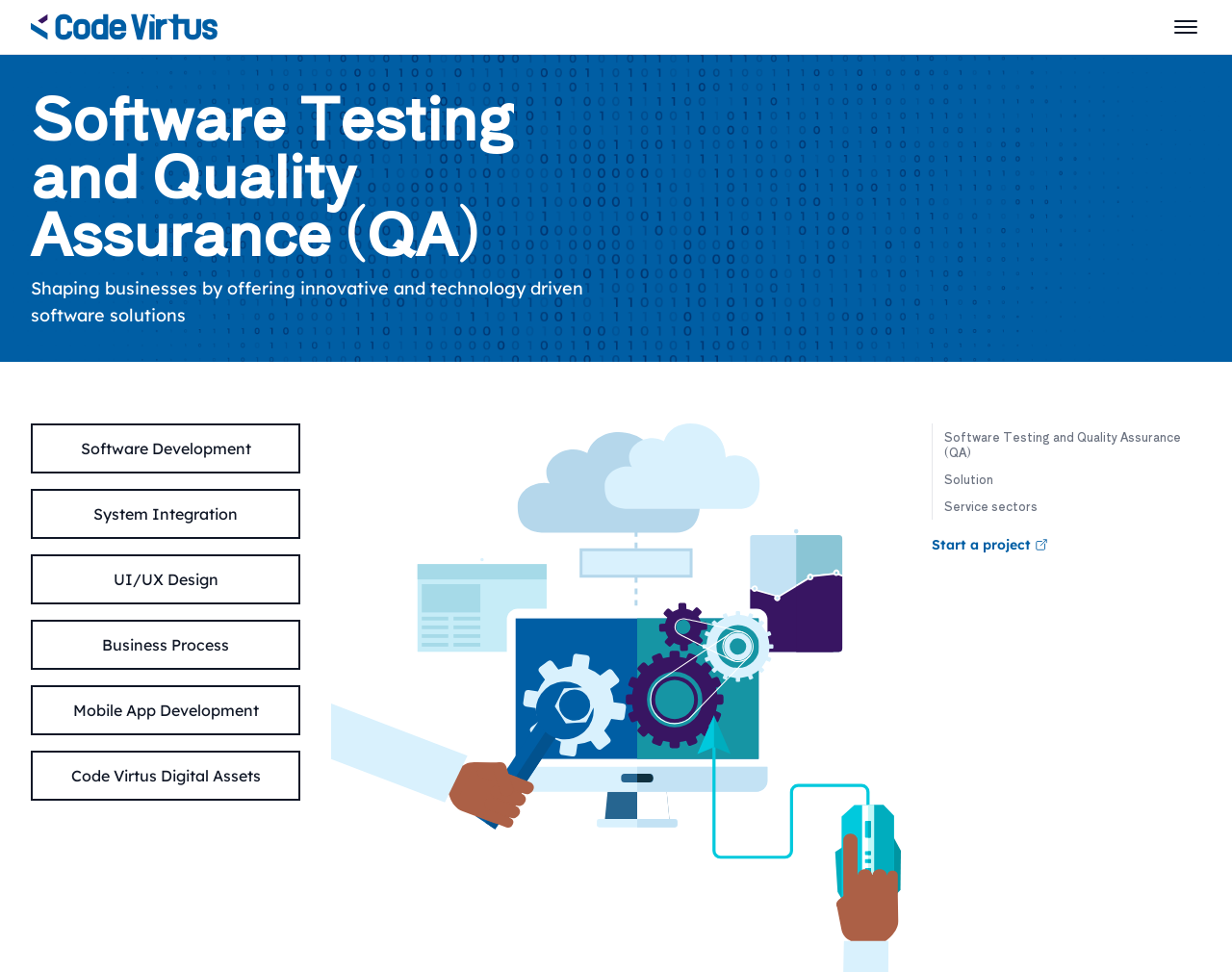Extract the bounding box for the UI element that matches this description: "System Integration".

[0.025, 0.503, 0.244, 0.554]